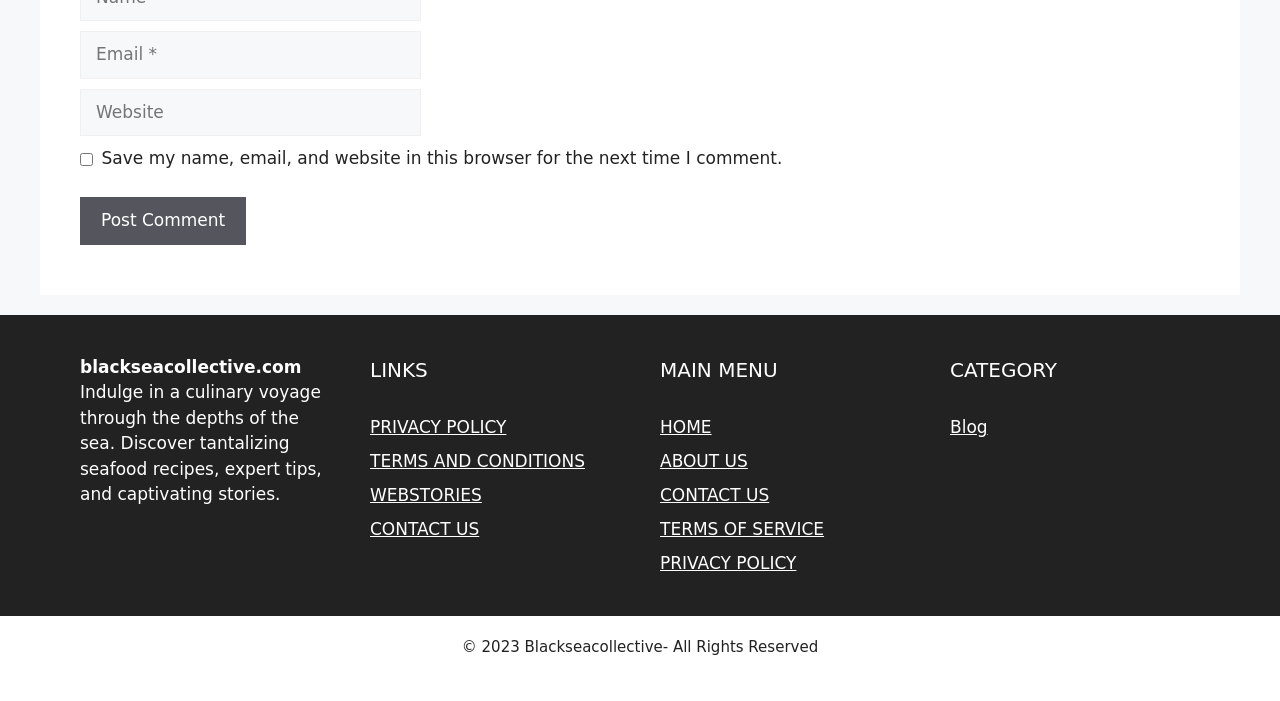Could you indicate the bounding box coordinates of the region to click in order to complete this instruction: "Enter email address".

[0.062, 0.045, 0.329, 0.113]